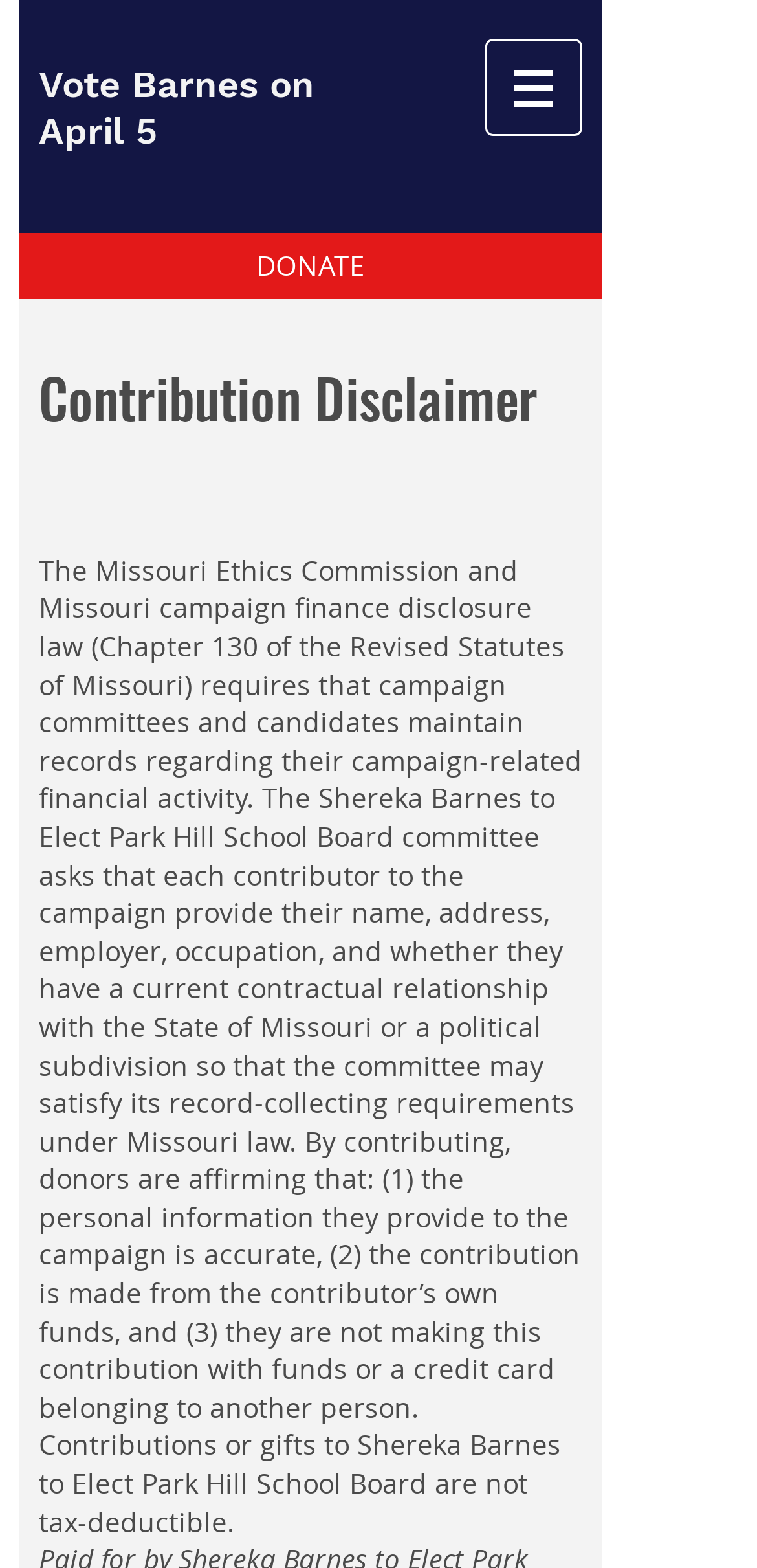Identify and extract the heading text of the webpage.

Vote Barnes on April 5